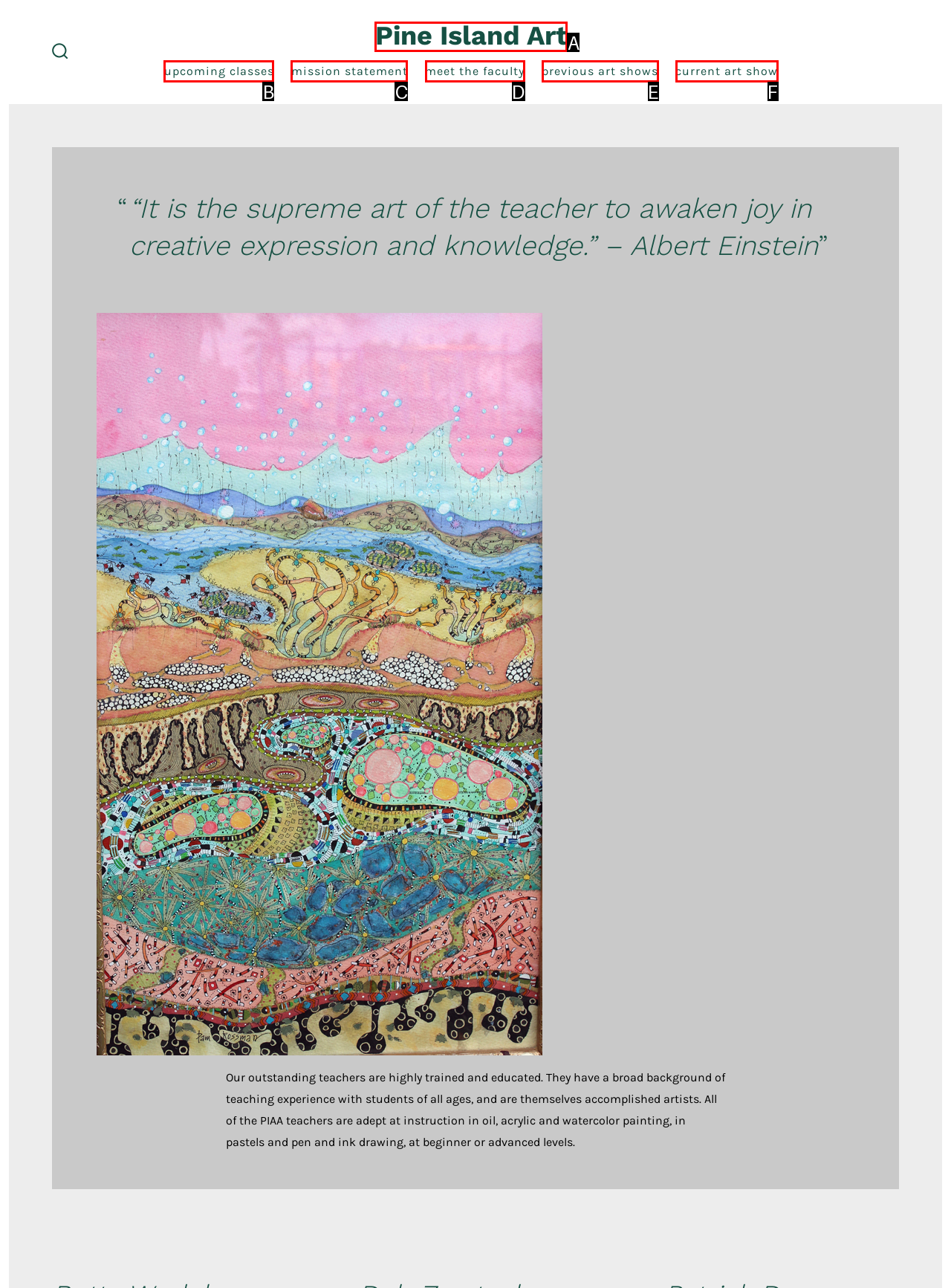Based on the element description: previous art shows, choose the HTML element that matches best. Provide the letter of your selected option.

E